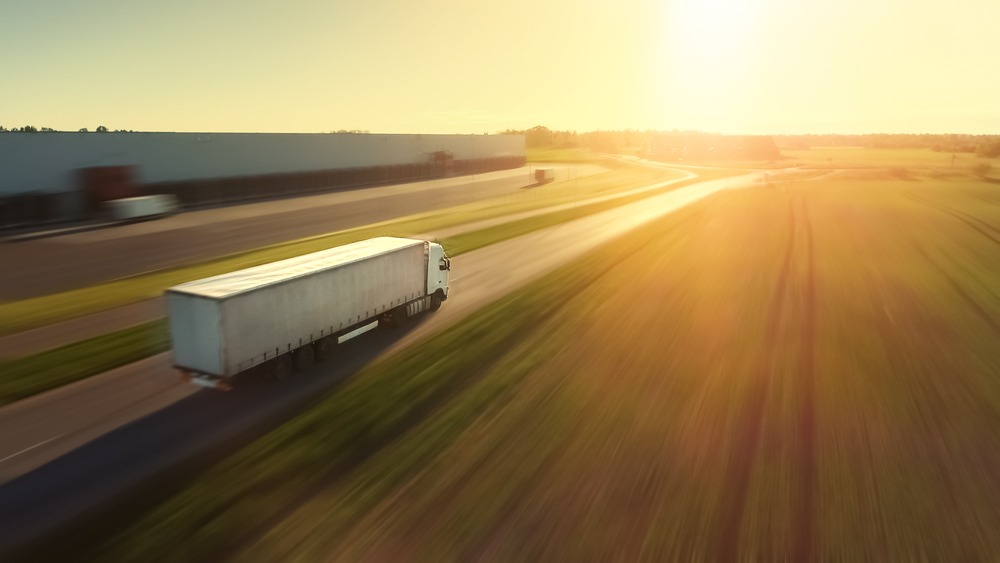What type of buildings are visible in the background?
Respond with a short answer, either a single word or a phrase, based on the image.

Industrial buildings